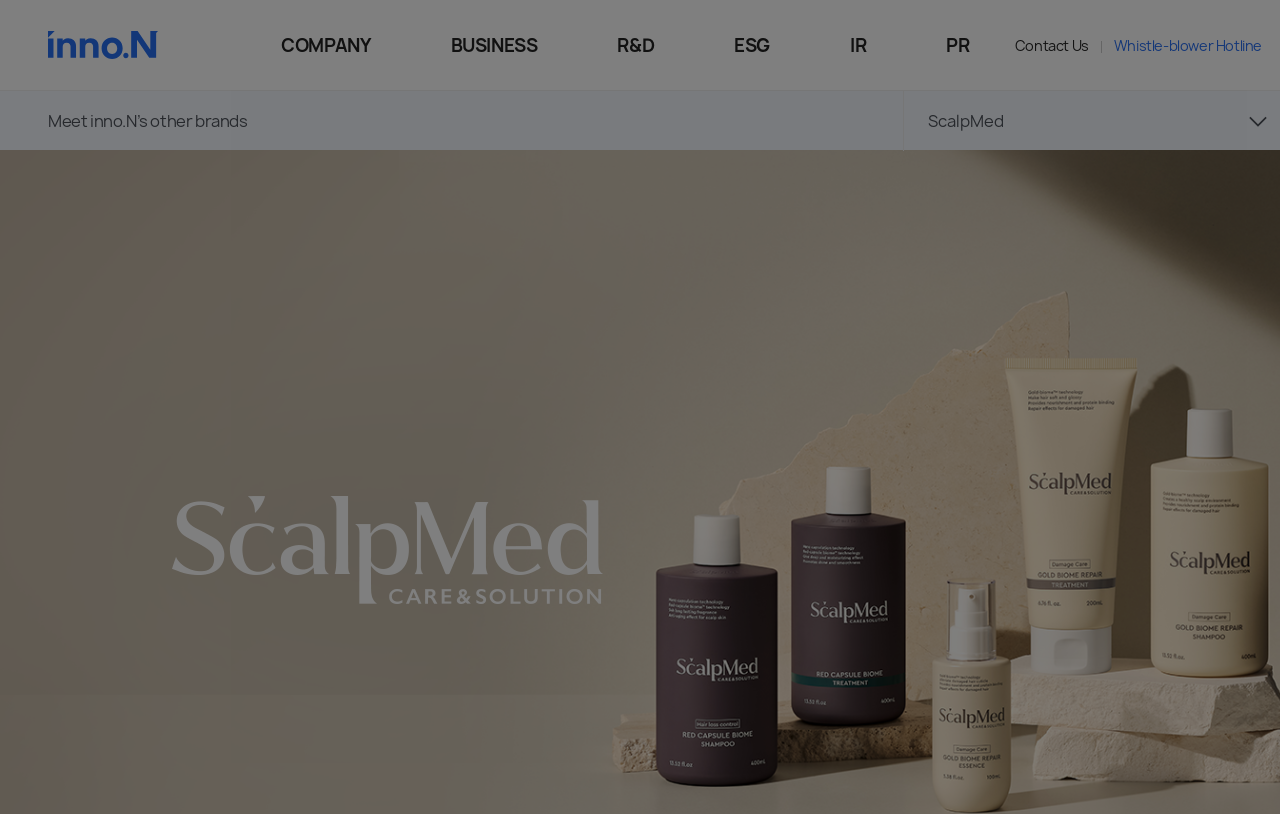Give a concise answer using one word or a phrase to the following question:
What is the name of the brand shown in the image?

스칼프메드